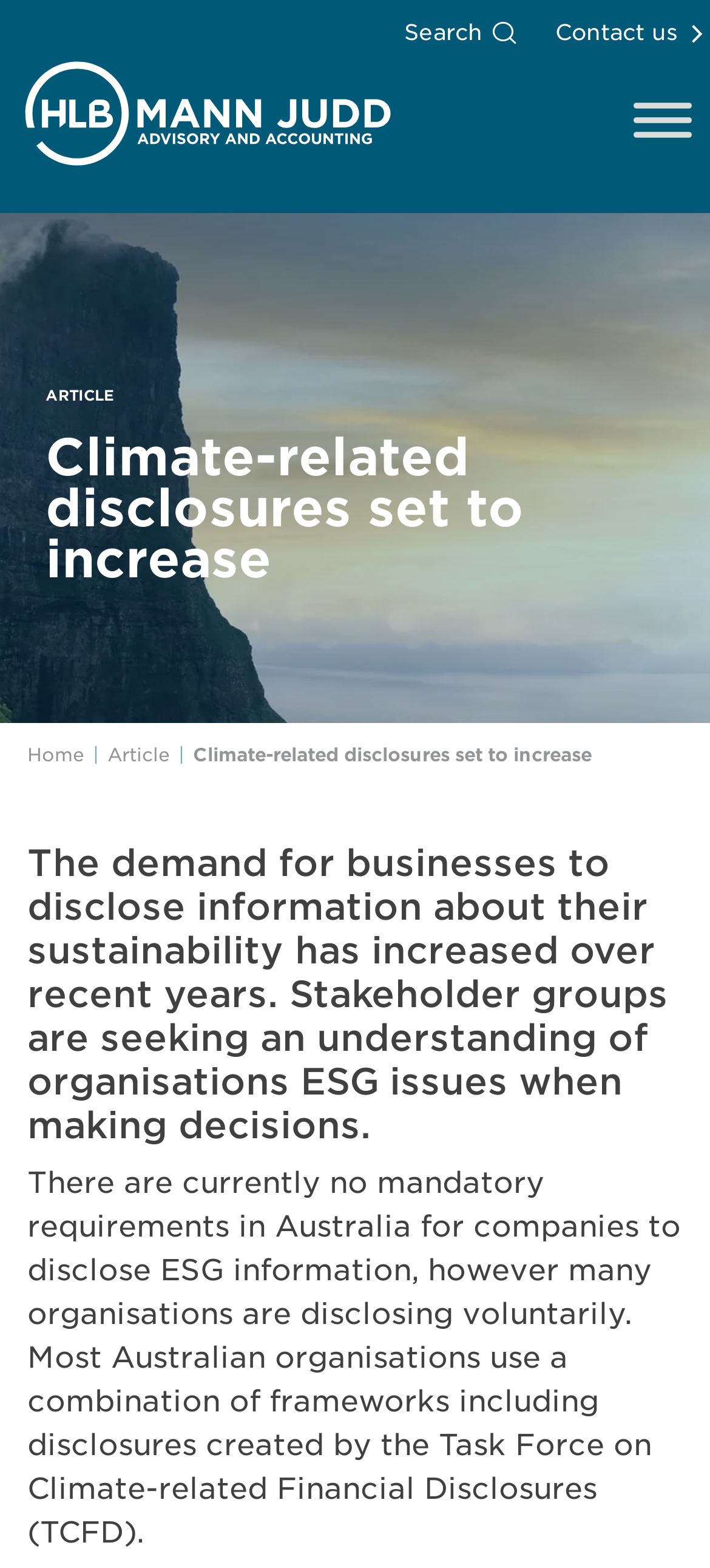Please respond to the question using a single word or phrase:
What is the current requirement for companies to disclose ESG information in Australia?

No mandatory requirement